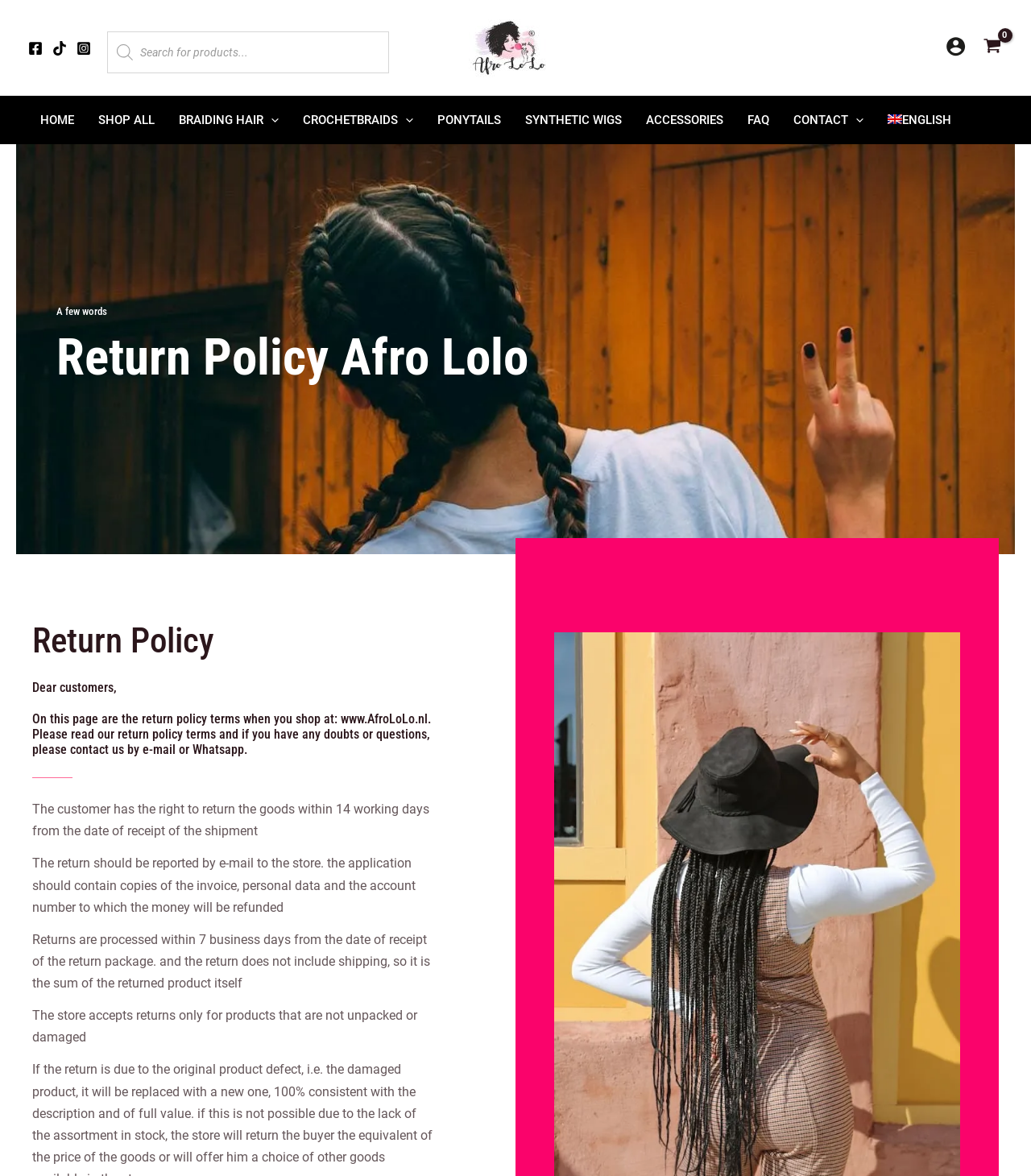Give a short answer to this question using one word or a phrase:
How many days do customers have to return goods?

14 working days